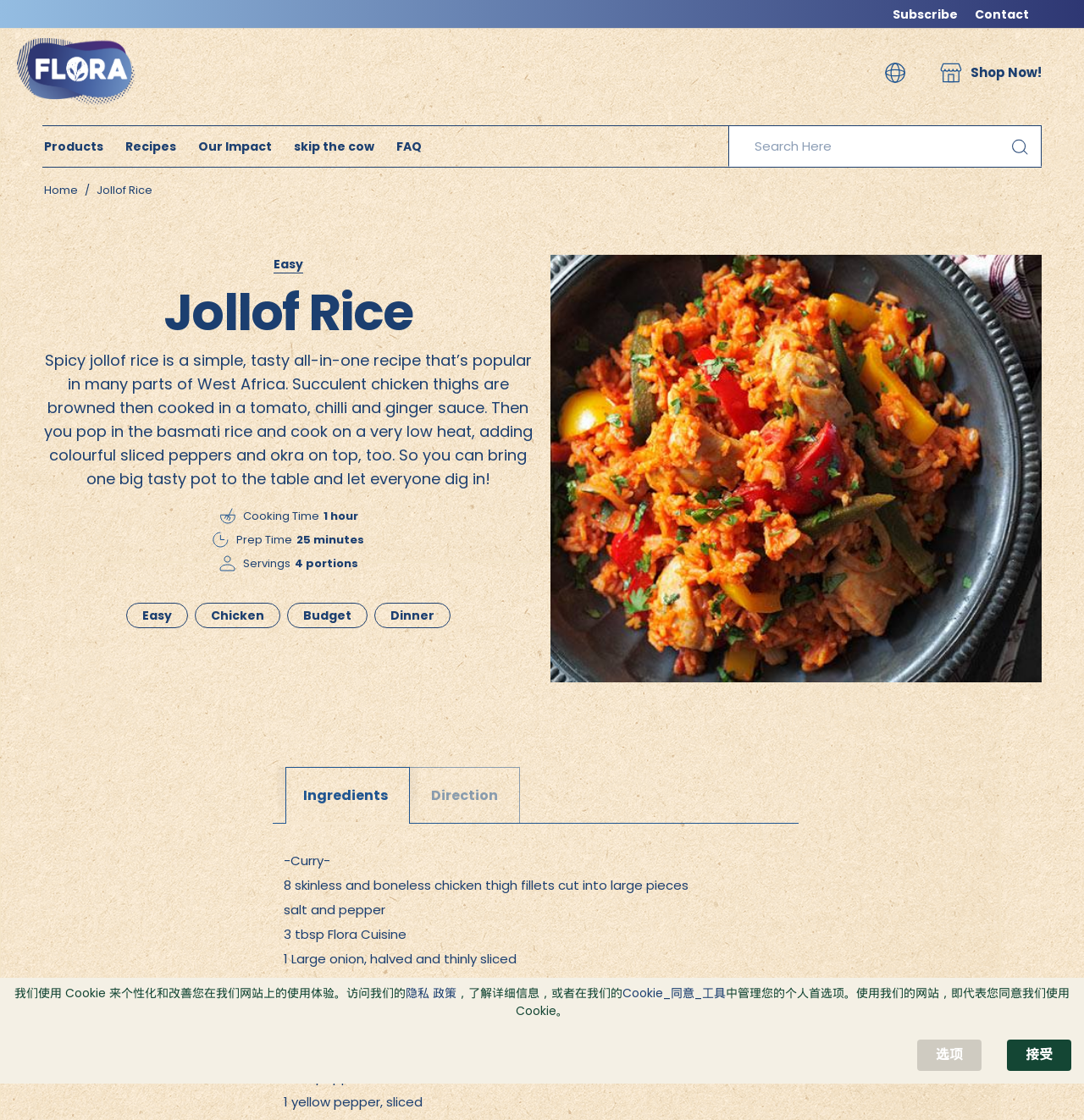Bounding box coordinates must be specified in the format (top-left x, top-left y, bottom-right x, bottom-right y). All values should be floating point numbers between 0 and 1. What are the bounding box coordinates of the UI element described as: skip the cow

[0.271, 0.113, 0.345, 0.149]